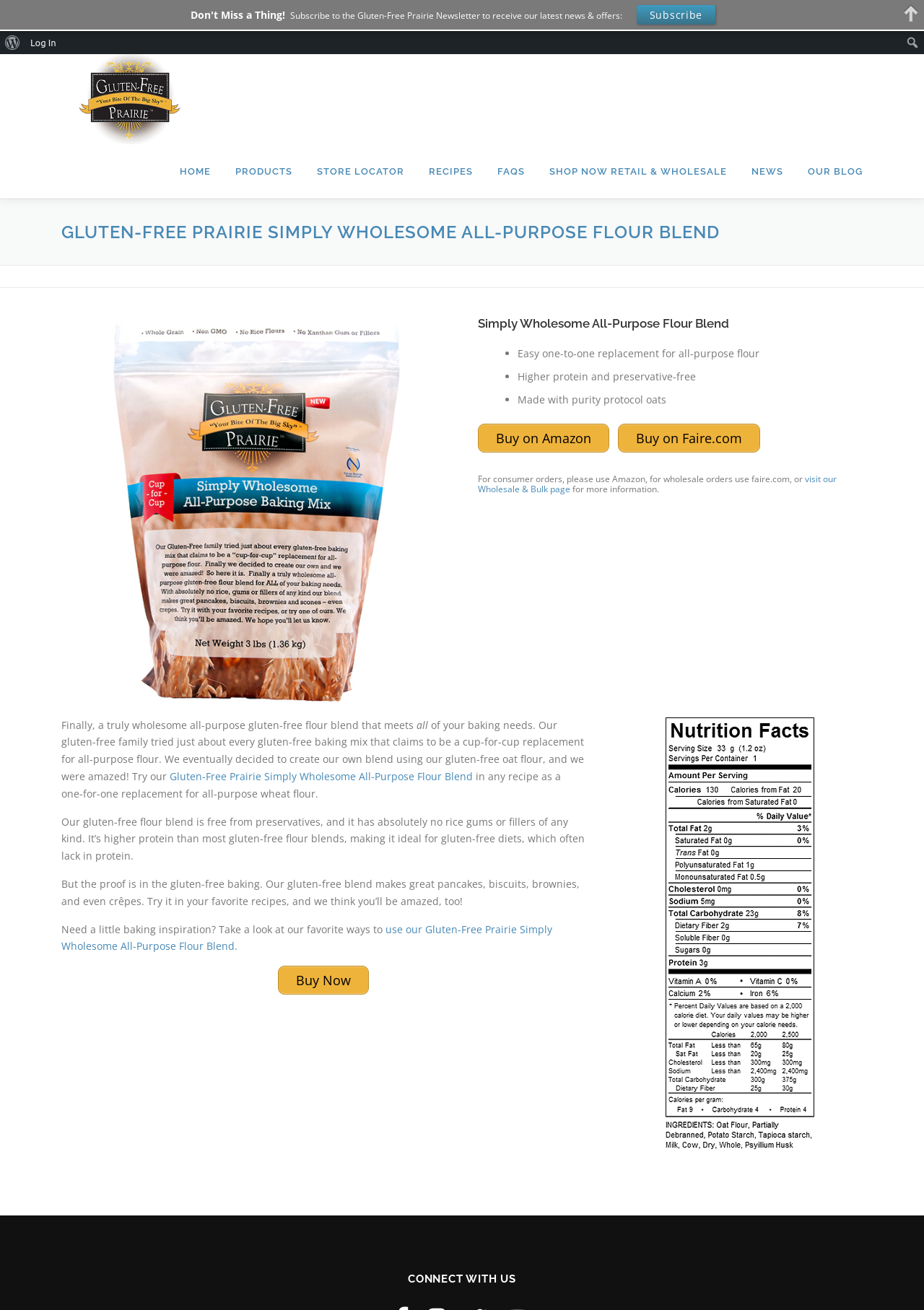Given the content of the image, can you provide a detailed answer to the question?
What is the purpose of the 'CONNECT WITH US' section?

I found the answer by looking at the heading element with the text 'CONNECT WITH US' and the static text element with the text 'Subscribe to the Gluten-Free Prairie Newsletter to receive our latest news & offers:' which indicates that the purpose of this section is to allow users to subscribe to the newsletter.